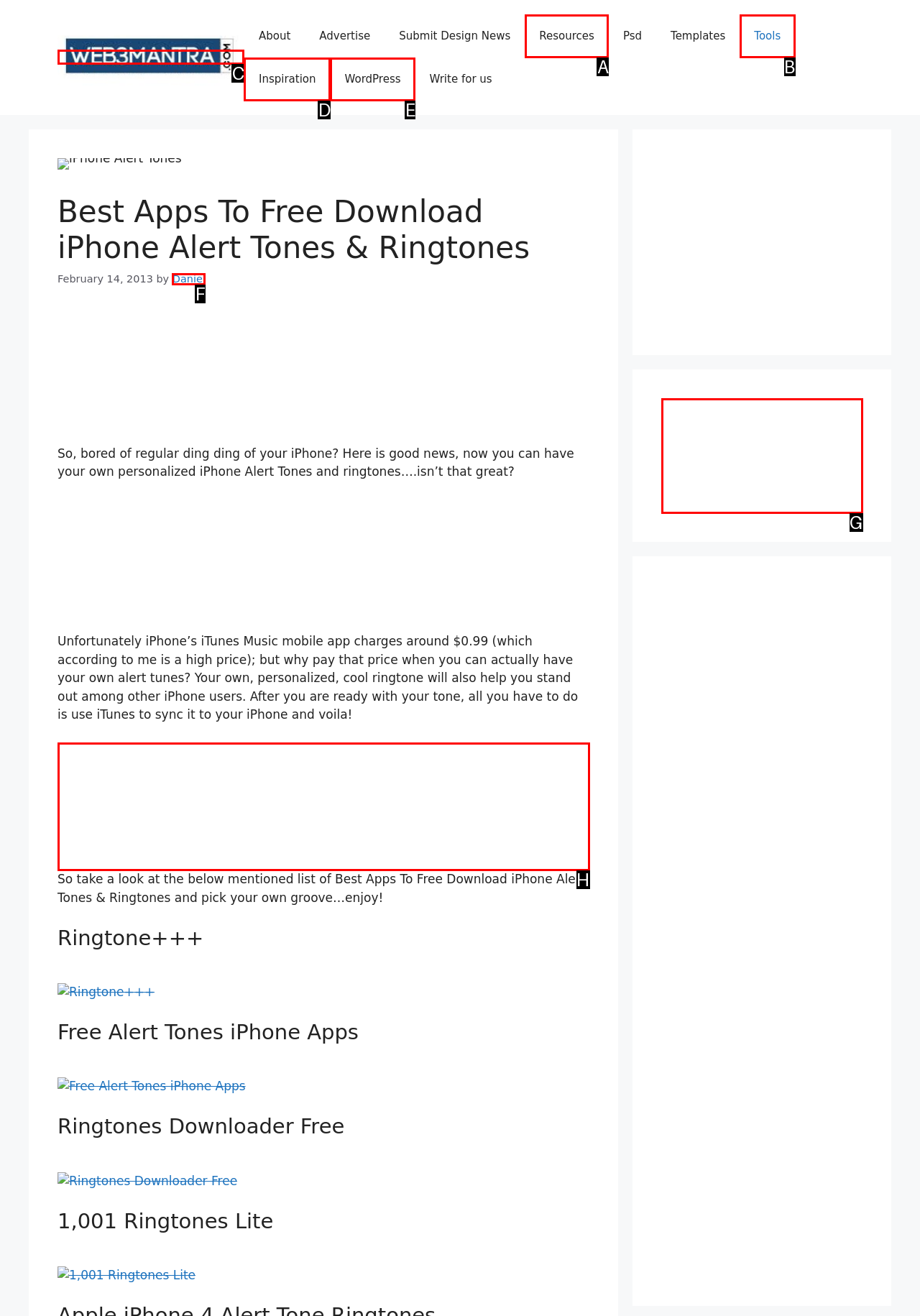From the given choices, indicate the option that best matches: Daniel
State the letter of the chosen option directly.

F